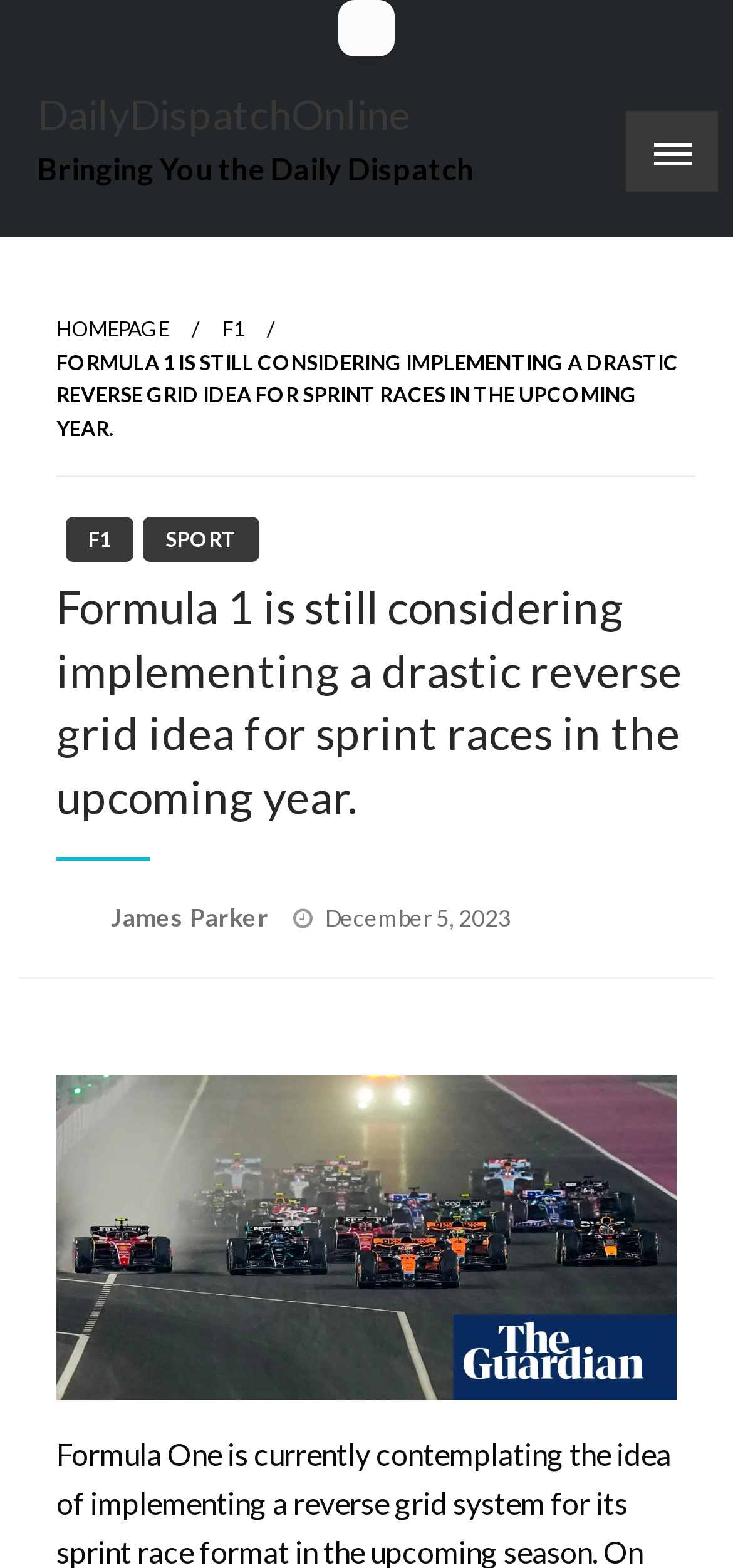What is the name of the website?
With the help of the image, please provide a detailed response to the question.

I determined the answer by looking at the heading element with the text 'DailyDispatchOnline' and the link element with the same text, which suggests that it is the name of the website.